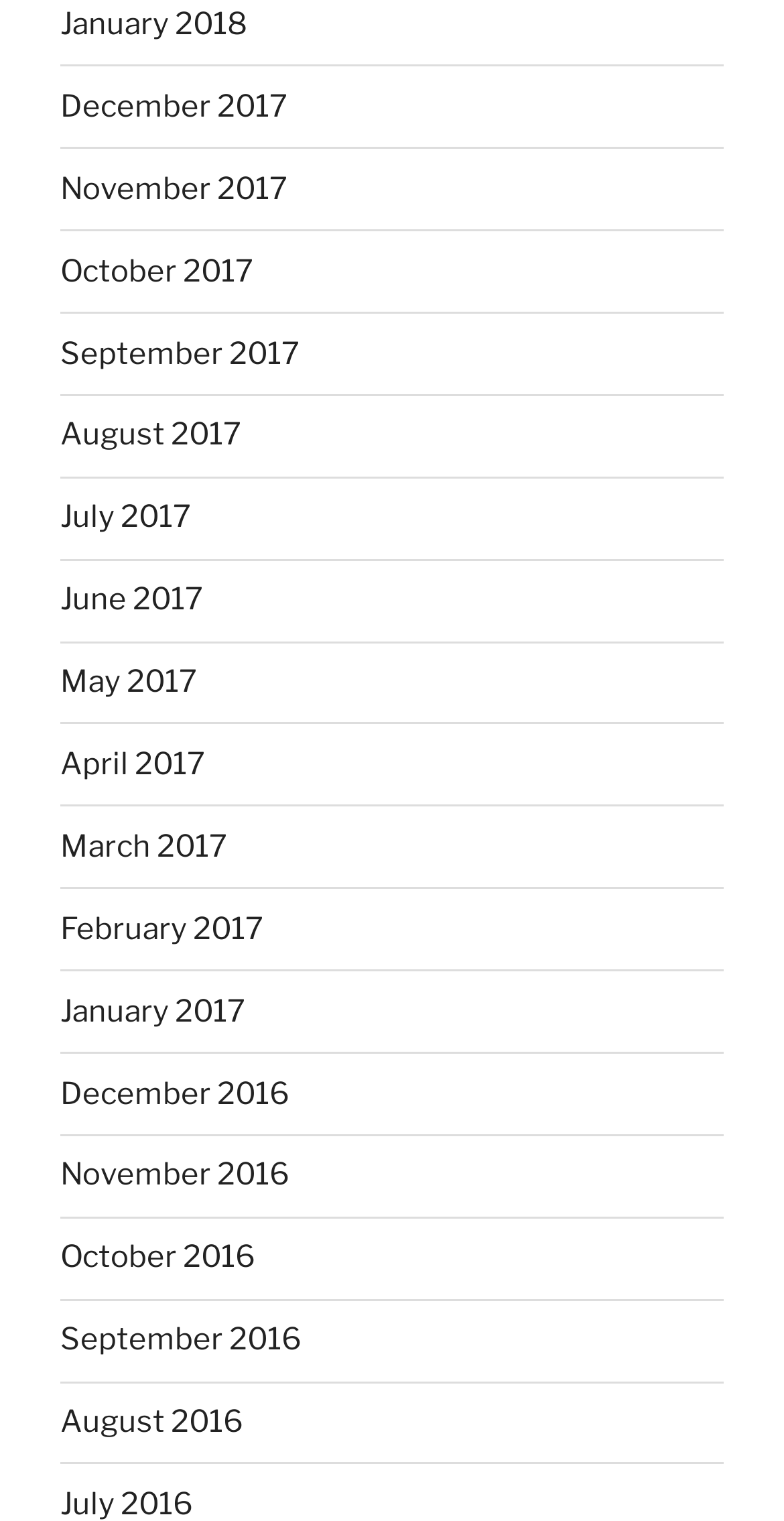Using the description: "August 2017", identify the bounding box of the corresponding UI element in the screenshot.

[0.077, 0.274, 0.308, 0.298]